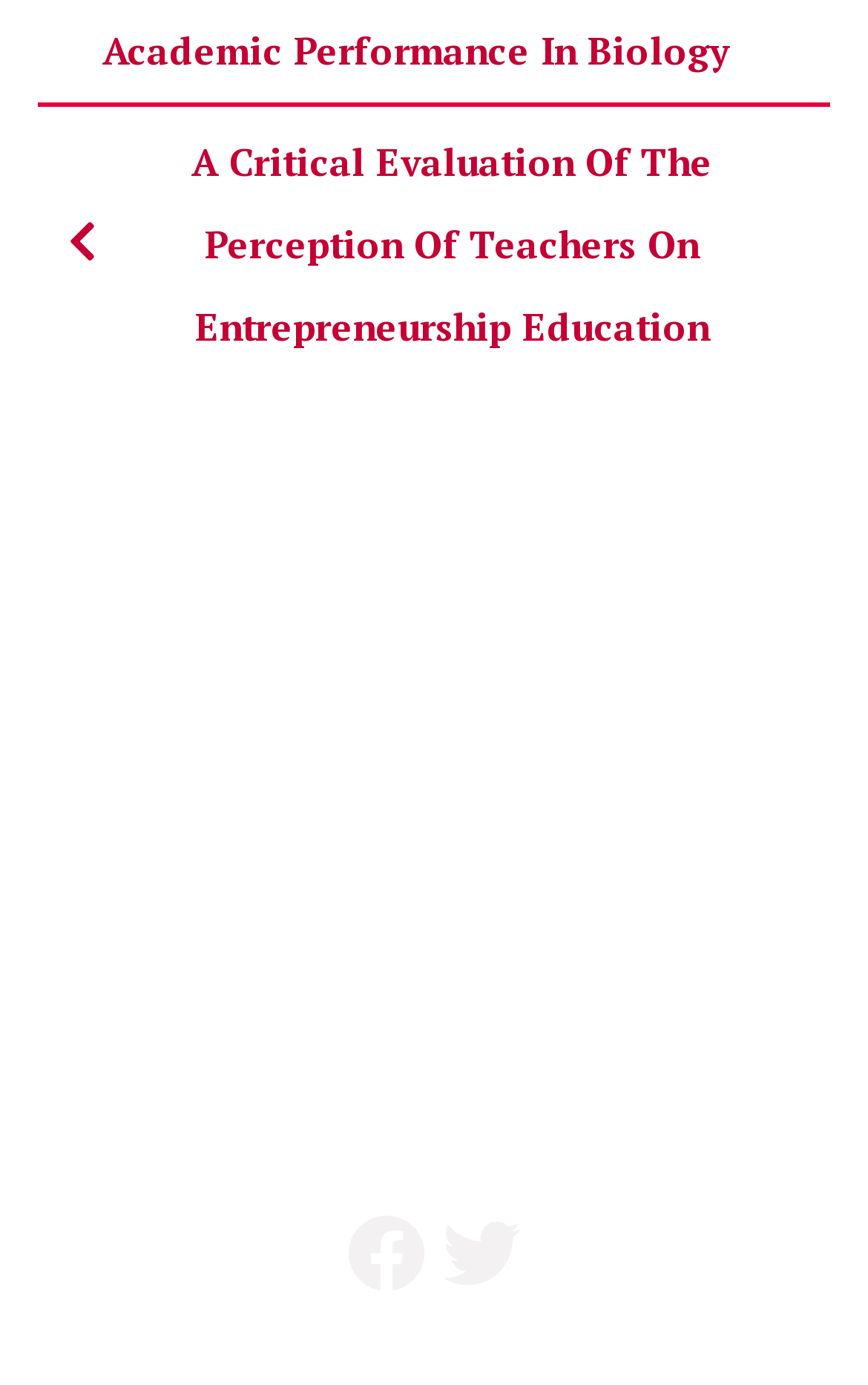What is the title of the first link?
Can you provide a detailed and comprehensive answer to the question?

I looked at the link element with the OCR text 'A Critical Evaluation Of The Perception Of Teachers On Entrepreneurship Education' and found that it is the title of the first link on the page.